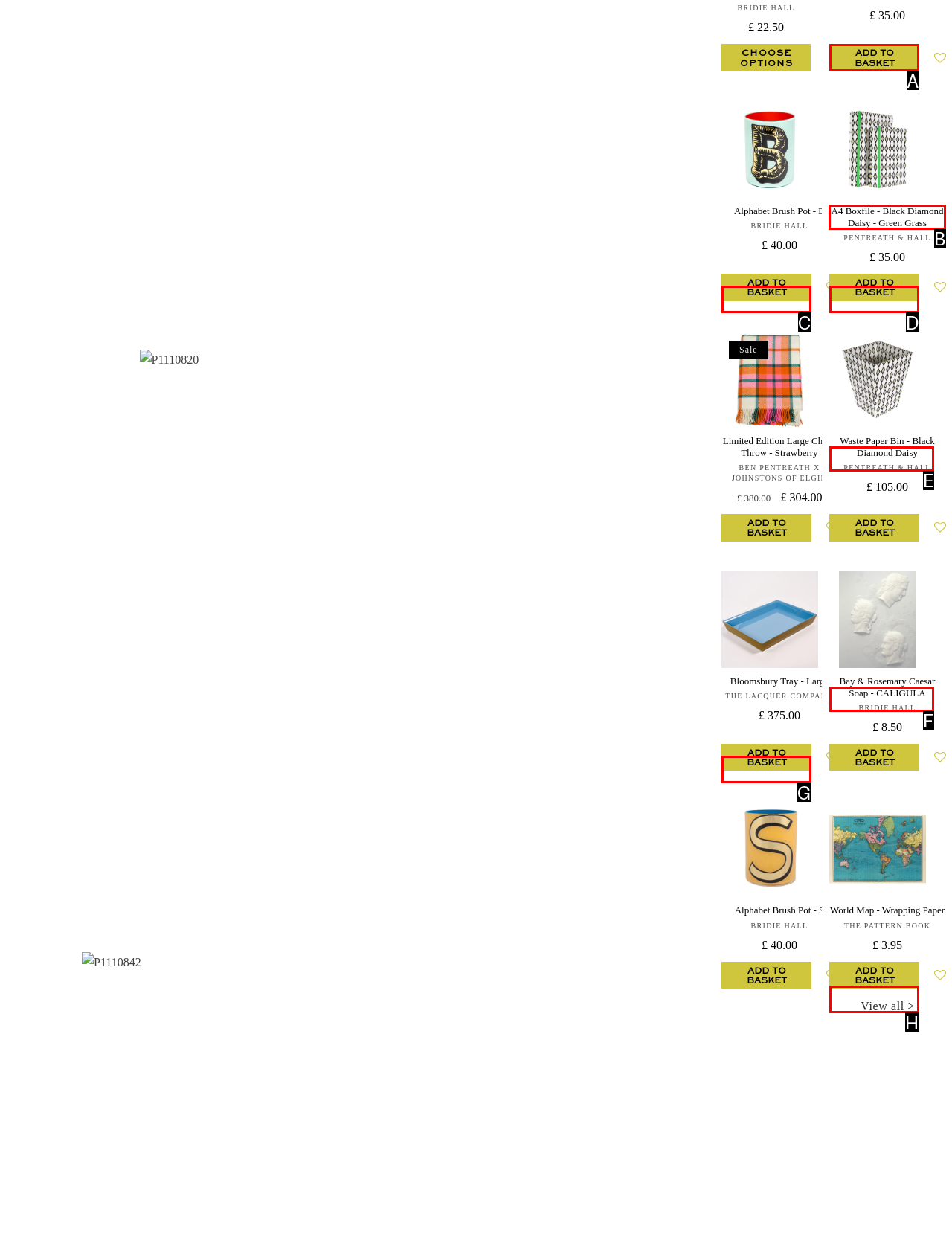Choose the UI element you need to click to carry out the task: View A4 Boxfile - Black Diamond Daisy - Green Grass.
Respond with the corresponding option's letter.

B